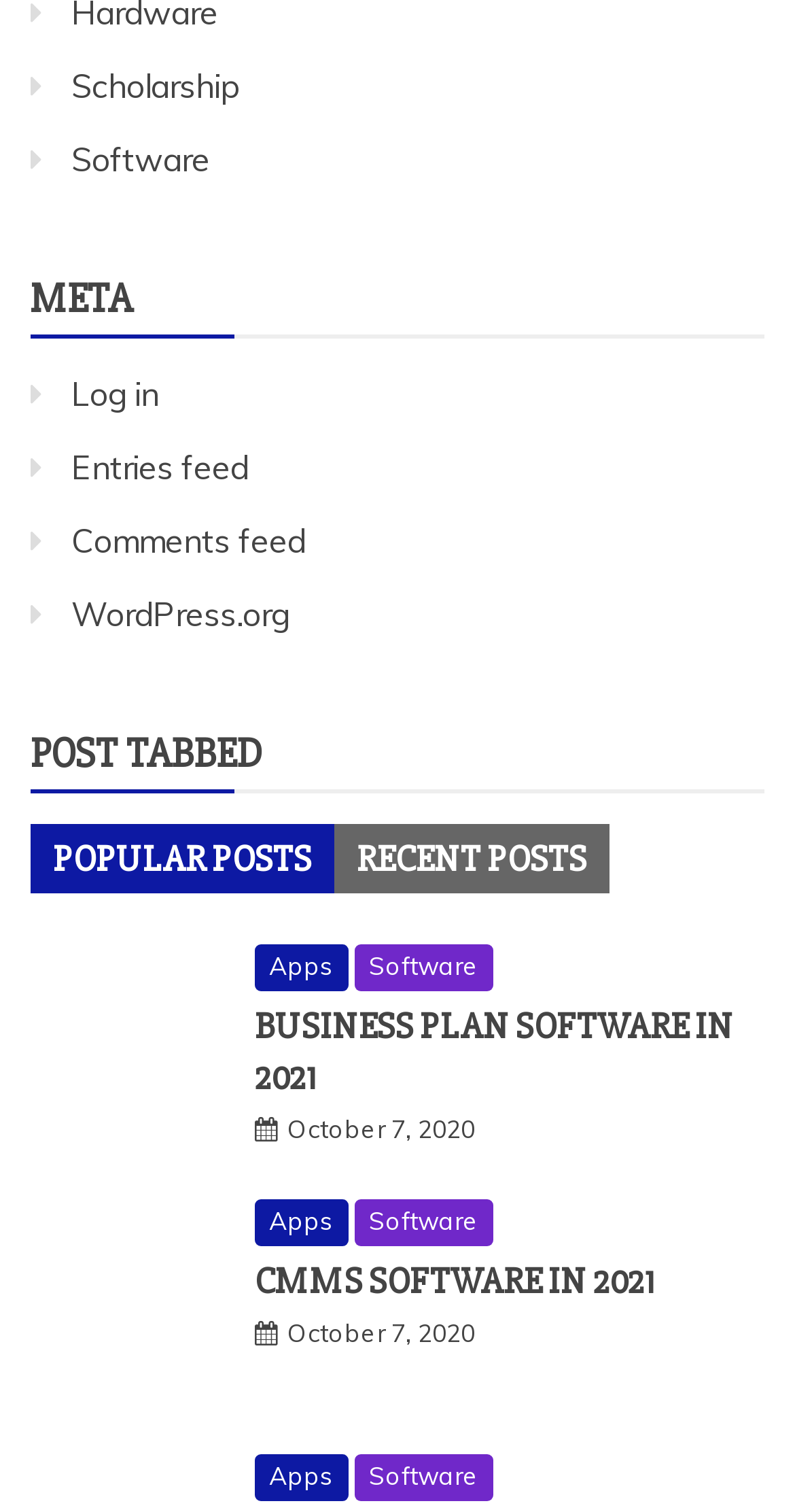Please indicate the bounding box coordinates for the clickable area to complete the following task: "Click on Scholarship link". The coordinates should be specified as four float numbers between 0 and 1, i.e., [left, top, right, bottom].

[0.09, 0.043, 0.3, 0.07]